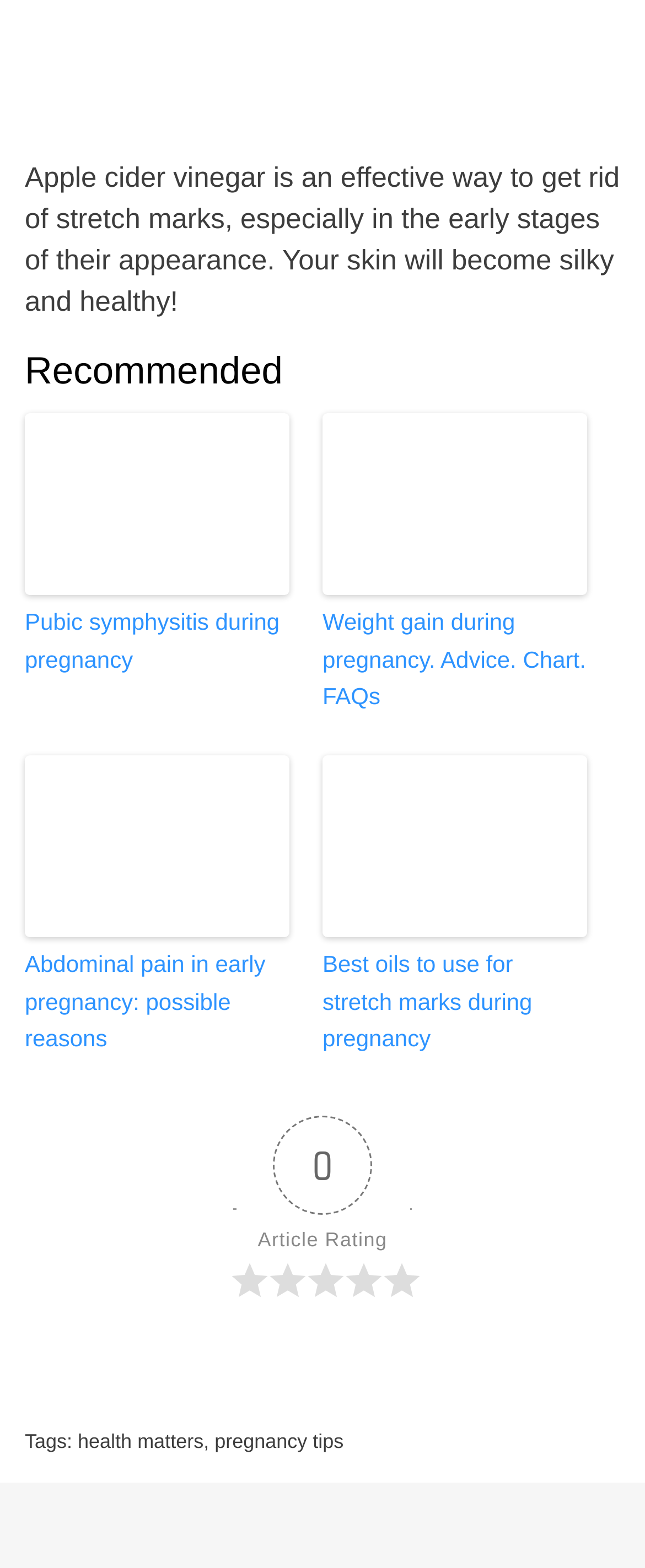What are the tags of the article?
From the image, provide a succinct answer in one word or a short phrase.

health matters, pregnancy tips